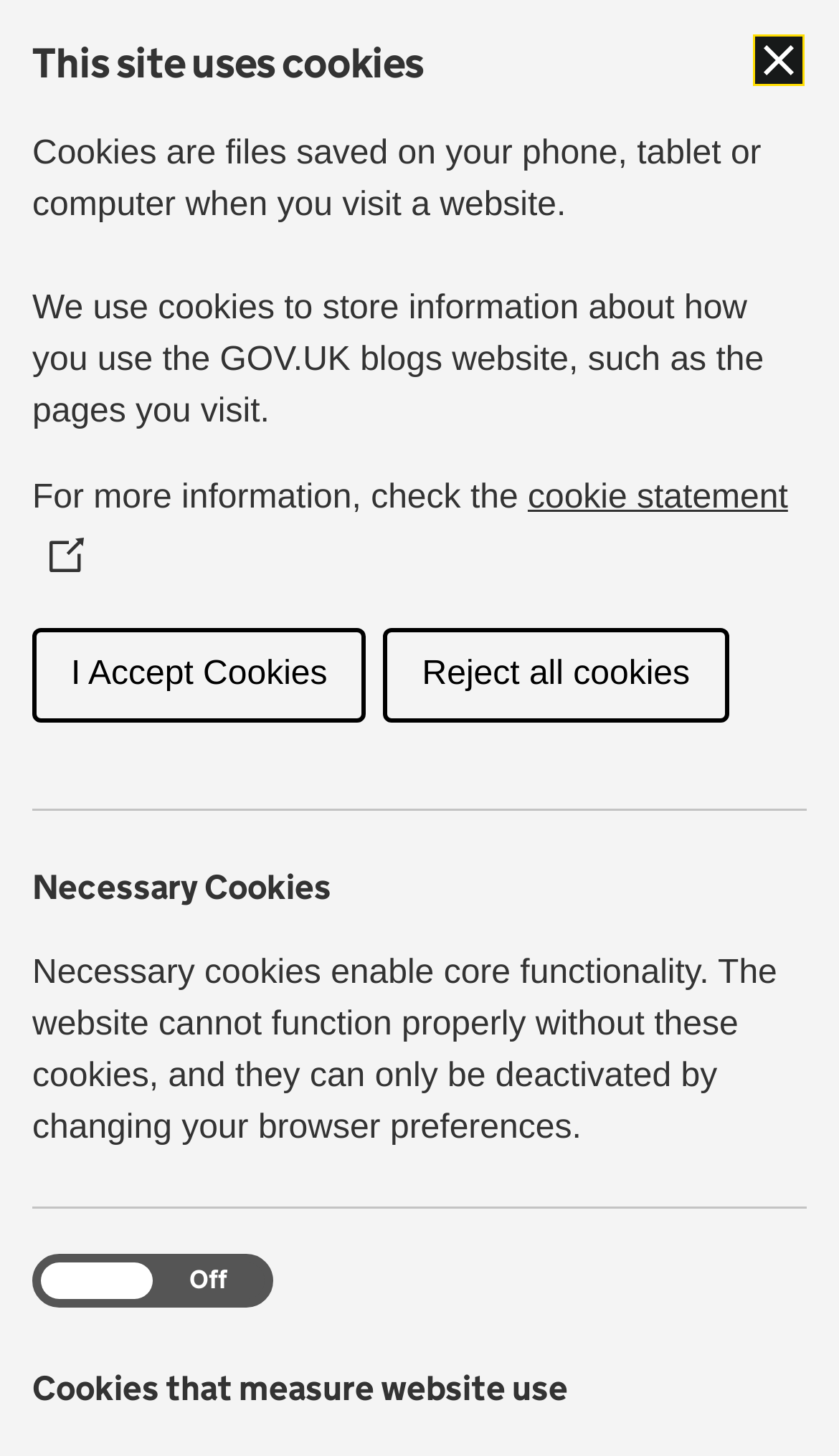Determine the bounding box coordinates for the element that should be clicked to follow this instruction: "Read the 'Blog PHE Screening' page". The coordinates should be given as four float numbers between 0 and 1, in the format [left, top, right, bottom].

[0.038, 0.155, 0.962, 0.251]